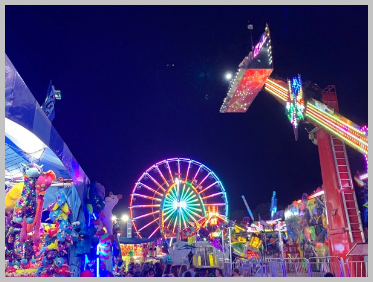Provide a thorough and detailed caption for the image.

The image captures a vibrant scene from a nighttime carnival, filled with neon lights and excitement. In the foreground, colorful game stalls display an assortment of plush toys and prizes, illuminated by bright, festive lights. To the right, a thrilling amusement ride stands tall, featuring vibrant colors that contrast with the dark sky above. In the background, a large Ferris wheel spins gently, its circular structure lit up with an array of dazzling lights, creating a mesmerizing spectacle. The overall atmosphere is lively, evoking the joy and thrill of a bustling fairground at night.